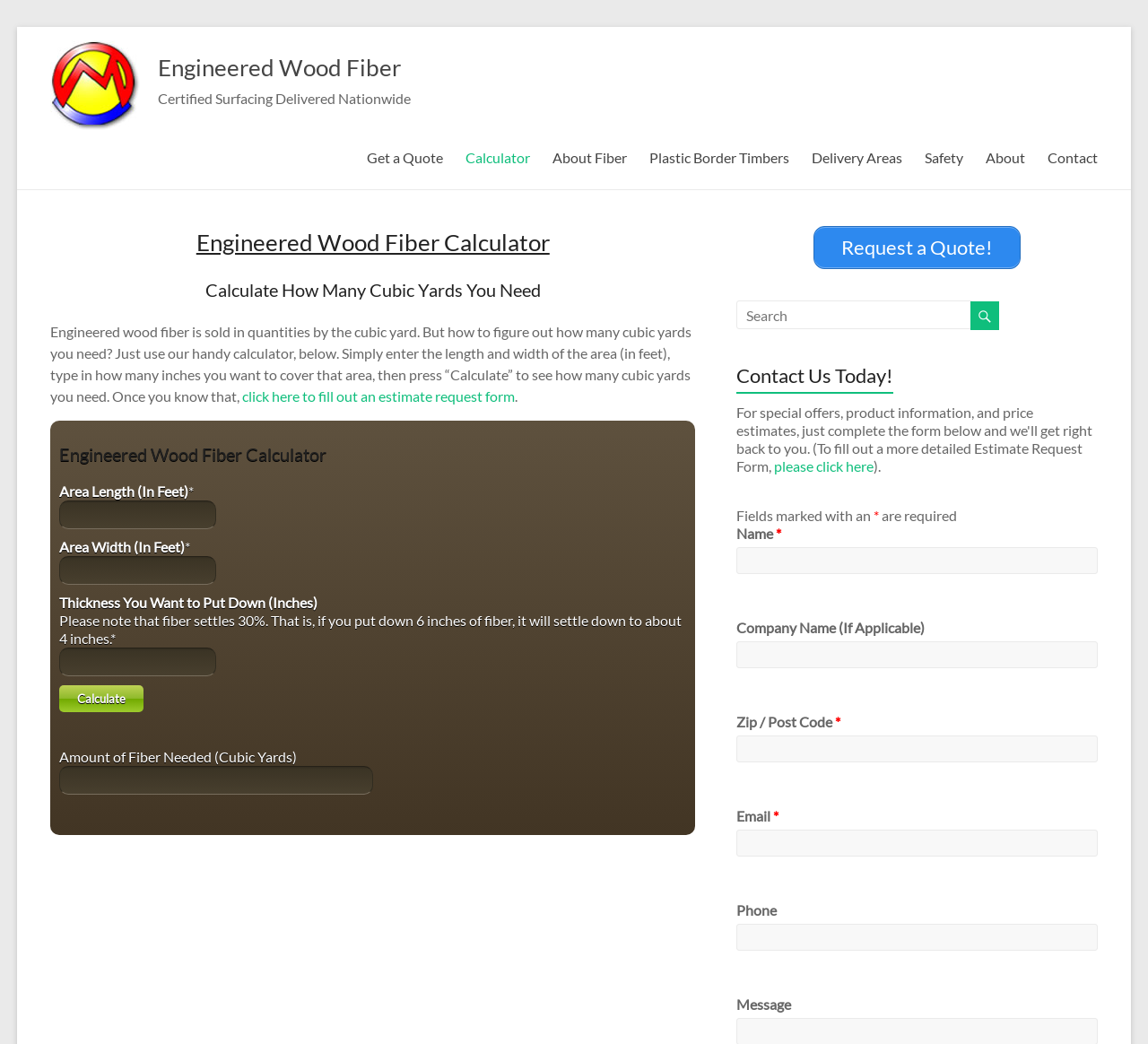Find the bounding box coordinates of the element you need to click on to perform this action: 'Search for something'. The coordinates should be represented by four float values between 0 and 1, in the format [left, top, right, bottom].

[0.641, 0.288, 0.847, 0.315]